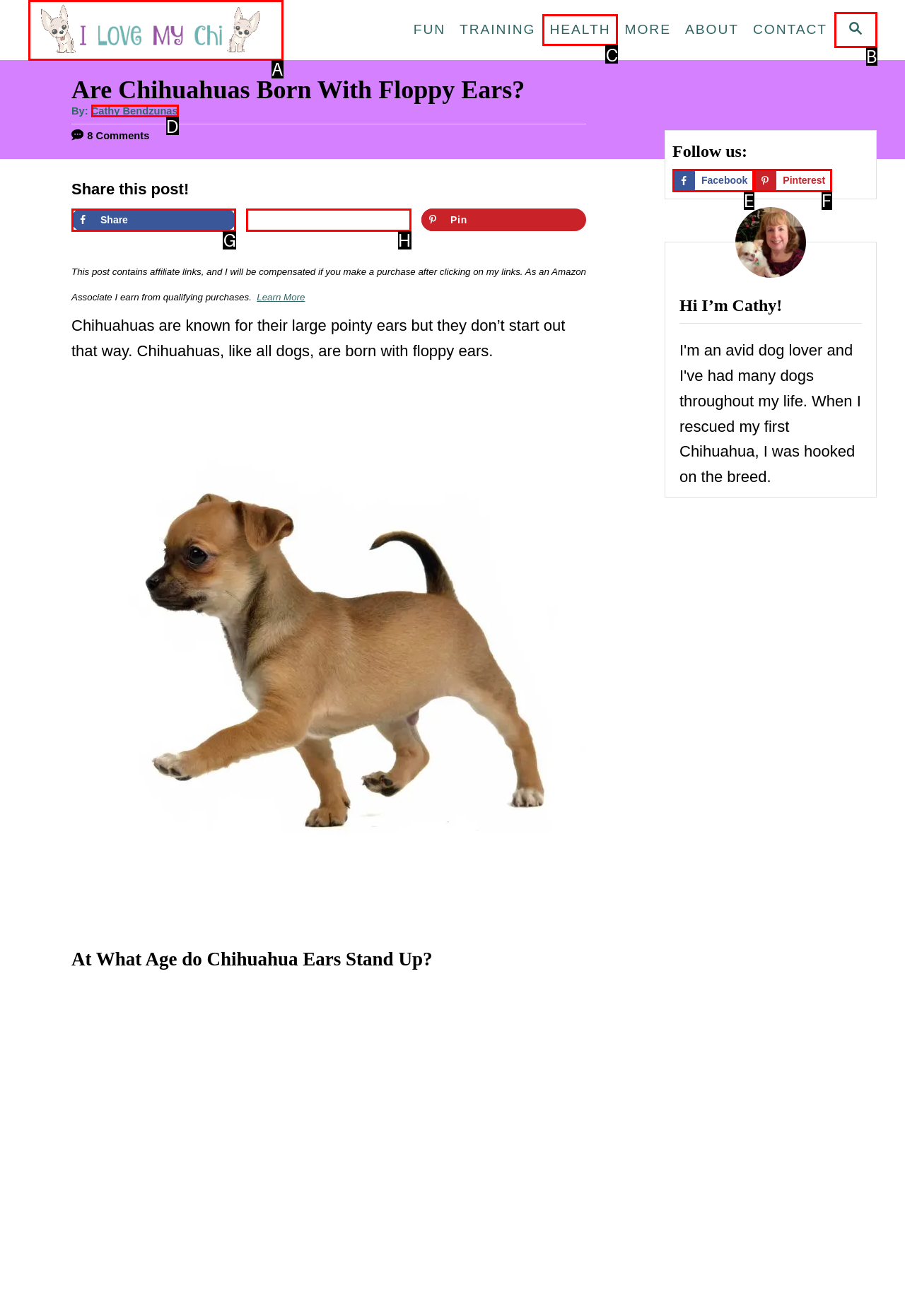Identify the correct UI element to click to achieve the task: Read the article by Cathy Bendzunas.
Answer with the letter of the appropriate option from the choices given.

D